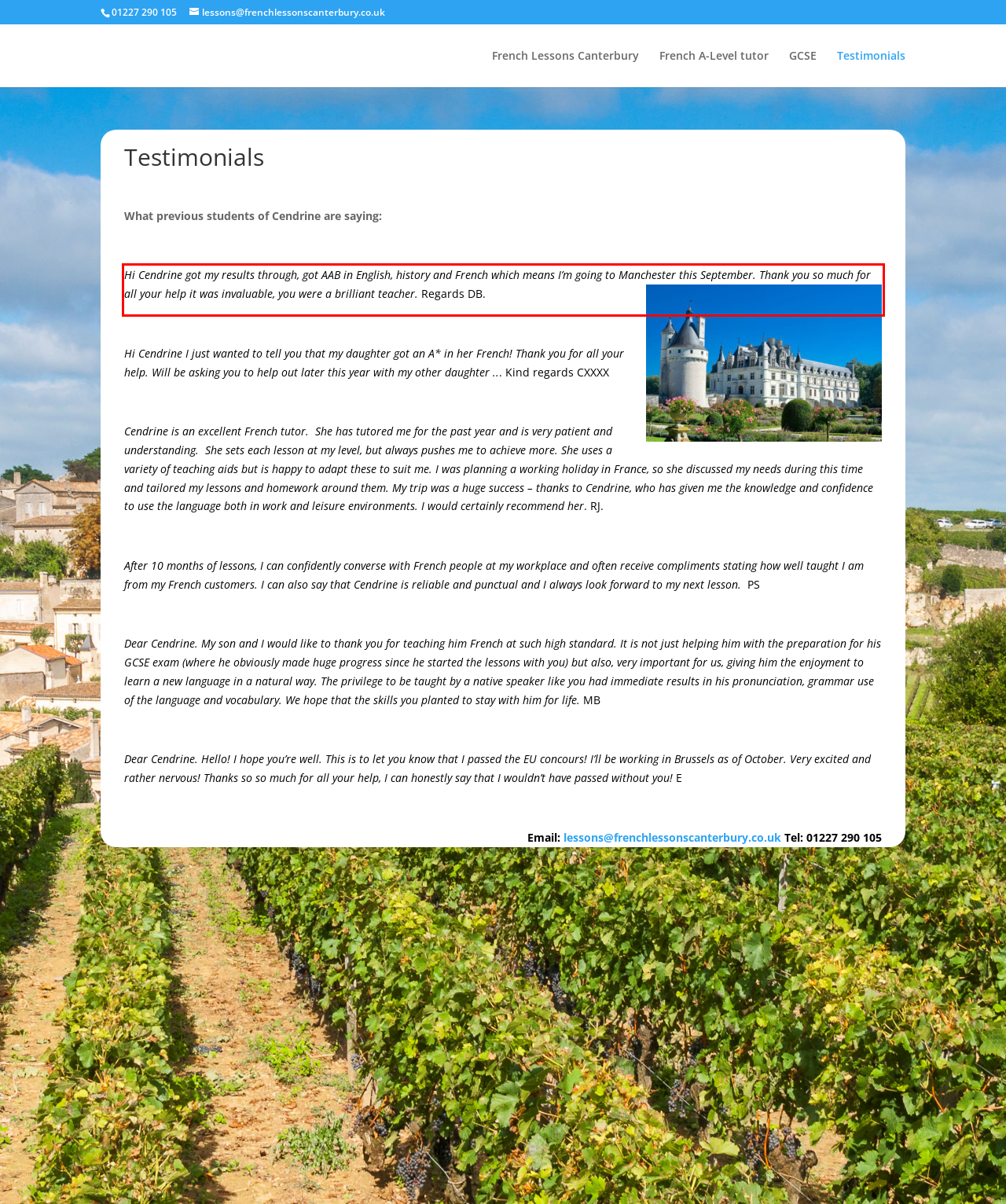Examine the webpage screenshot, find the red bounding box, and extract the text content within this marked area.

Hi Cendrine got my results through, got AAB in English, history and French which means I’m going to Manchester this September. Thank you so much for all your help it was invaluable, you were a brilliant teacher. Regards DB.